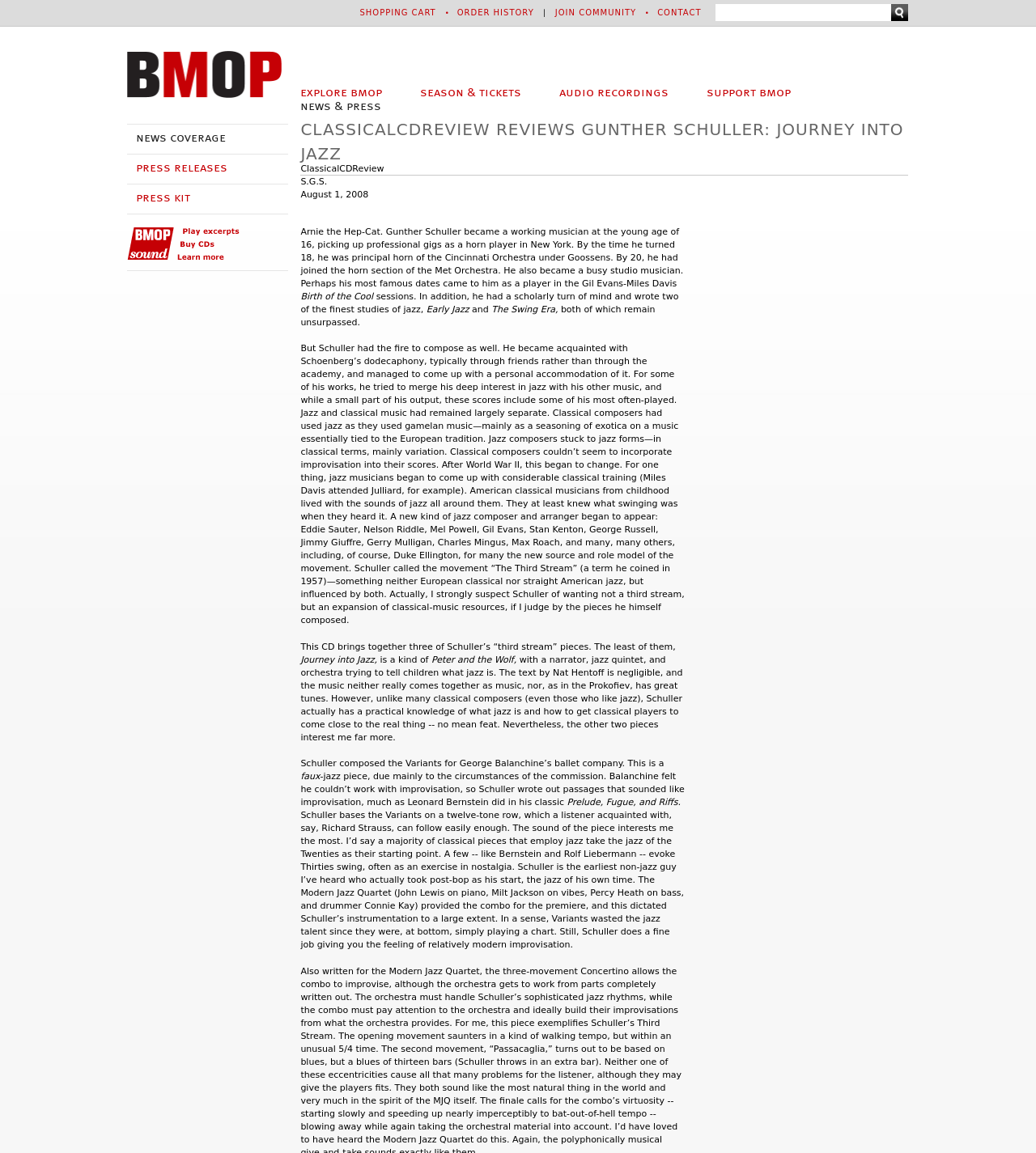Please find and report the bounding box coordinates of the element to click in order to perform the following action: "Explore BMOP". The coordinates should be expressed as four float numbers between 0 and 1, in the format [left, top, right, bottom].

[0.29, 0.075, 0.369, 0.086]